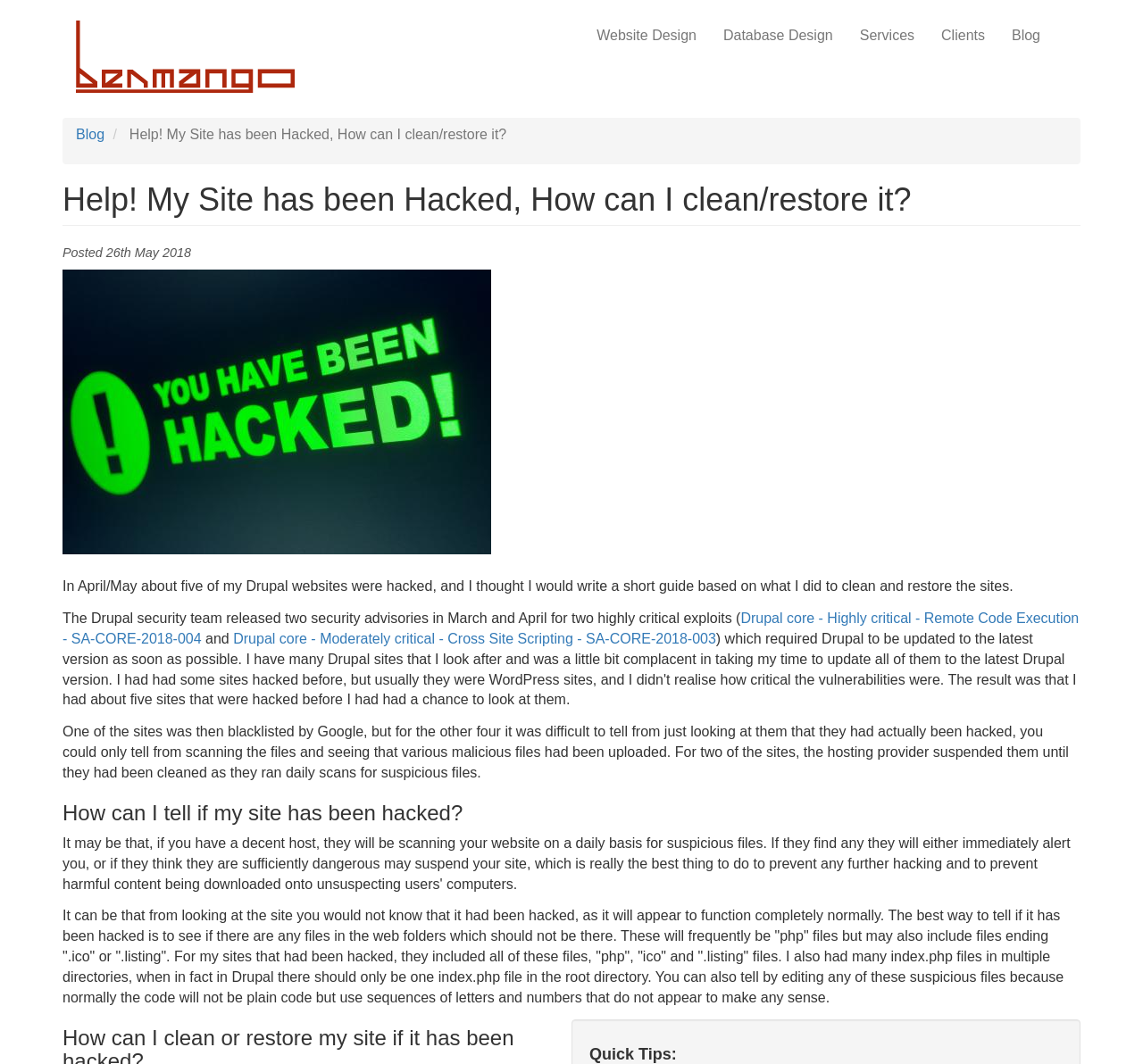Provide a short, one-word or phrase answer to the question below:
What is the author's intention in writing this guide?

Share experience